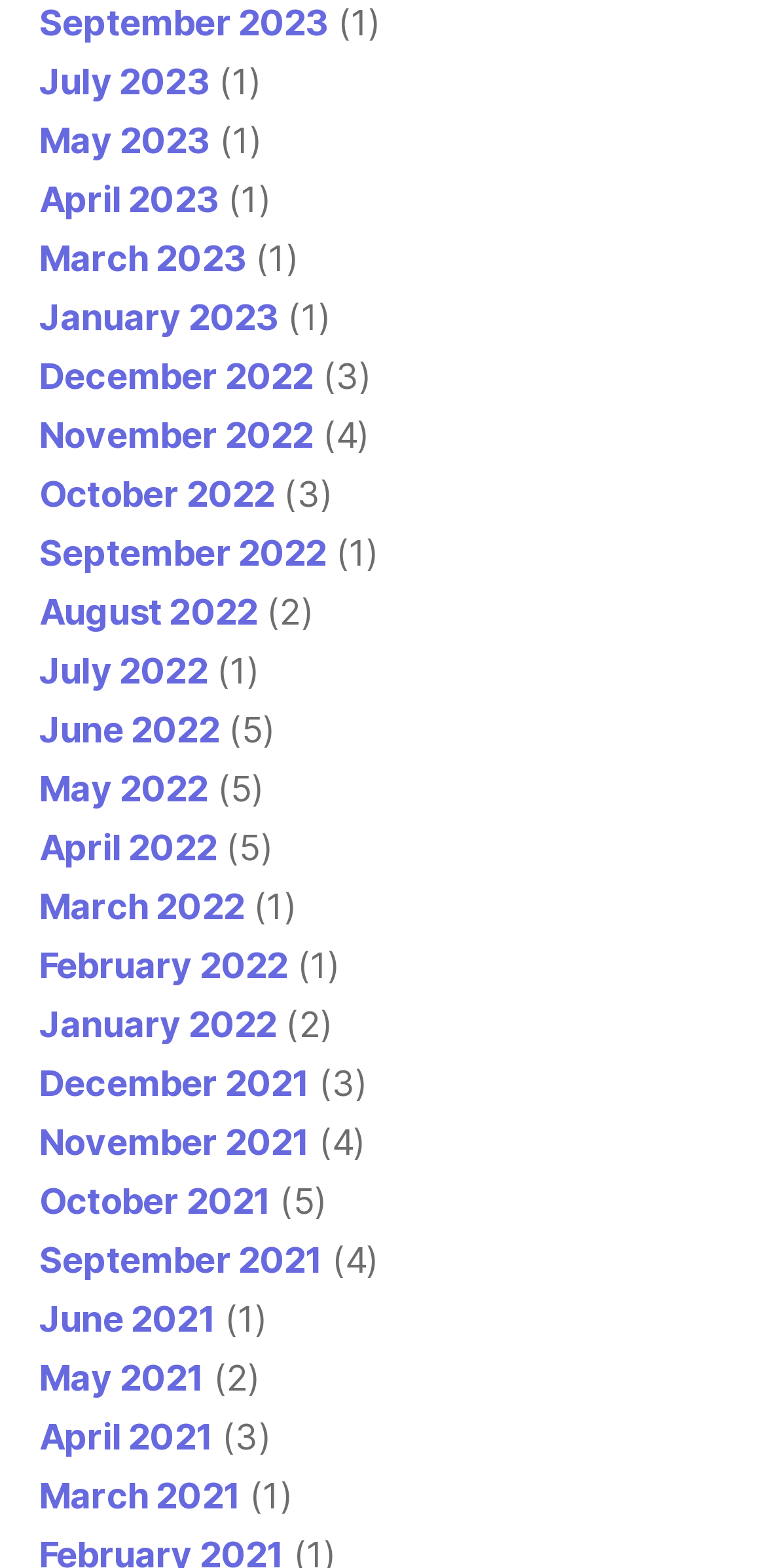Determine the bounding box coordinates of the section I need to click to execute the following instruction: "View September 2023". Provide the coordinates as four float numbers between 0 and 1, i.e., [left, top, right, bottom].

[0.051, 0.001, 0.429, 0.027]